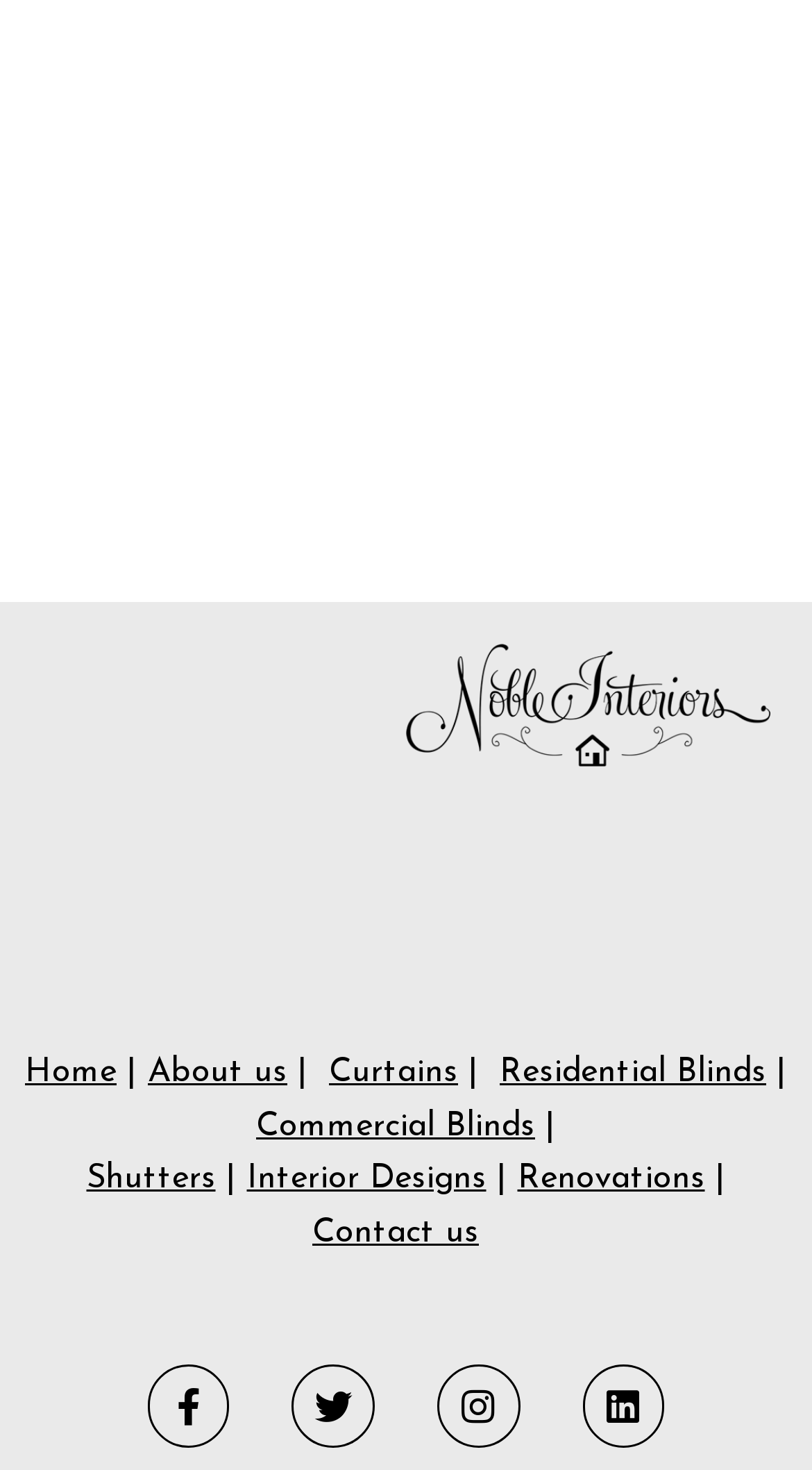Give the bounding box coordinates for the element described as: "Twitter".

[0.36, 0.929, 0.462, 0.985]